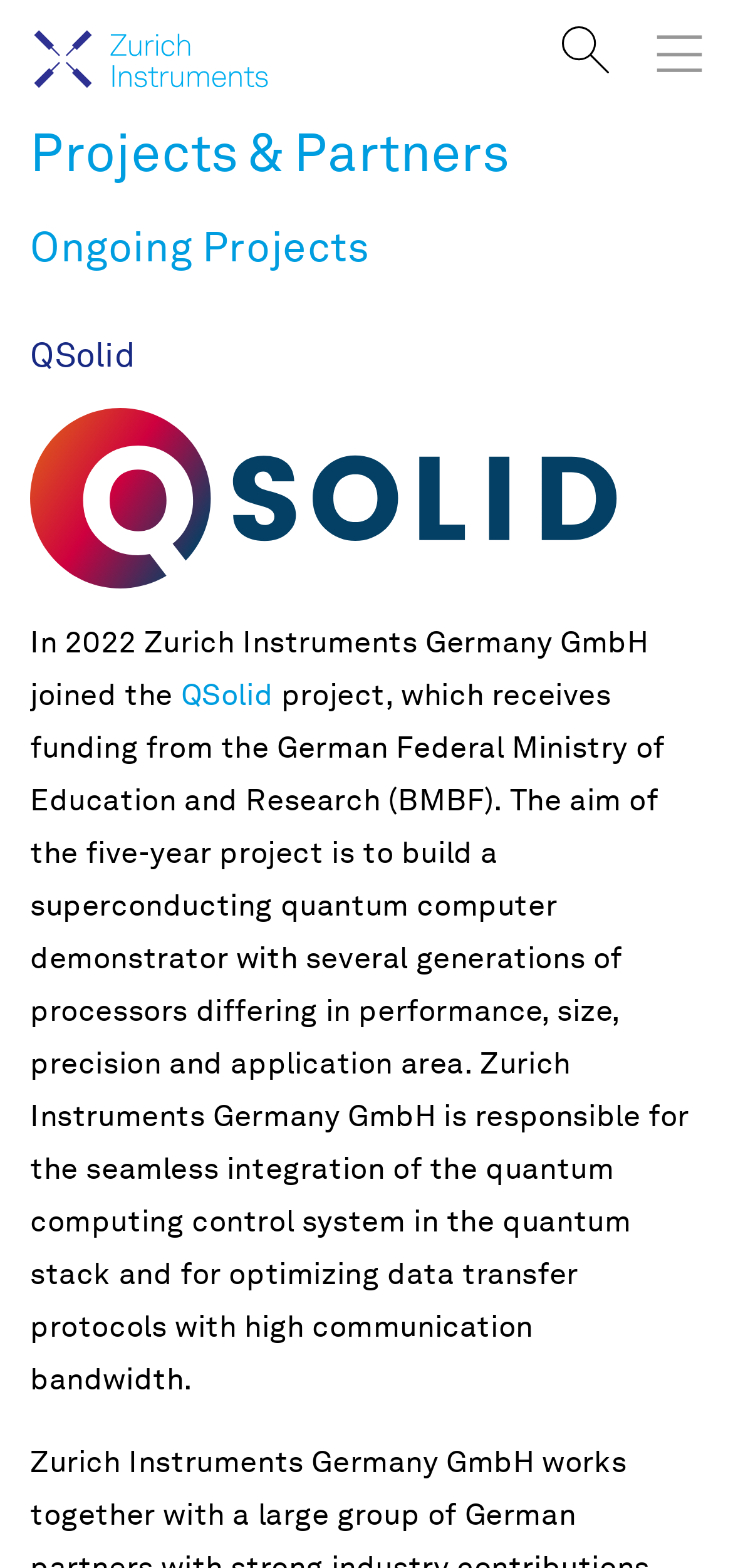What is the name of the project Zurich Instruments Germany GmbH joined in 2022?
Using the visual information from the image, give a one-word or short-phrase answer.

QSolid